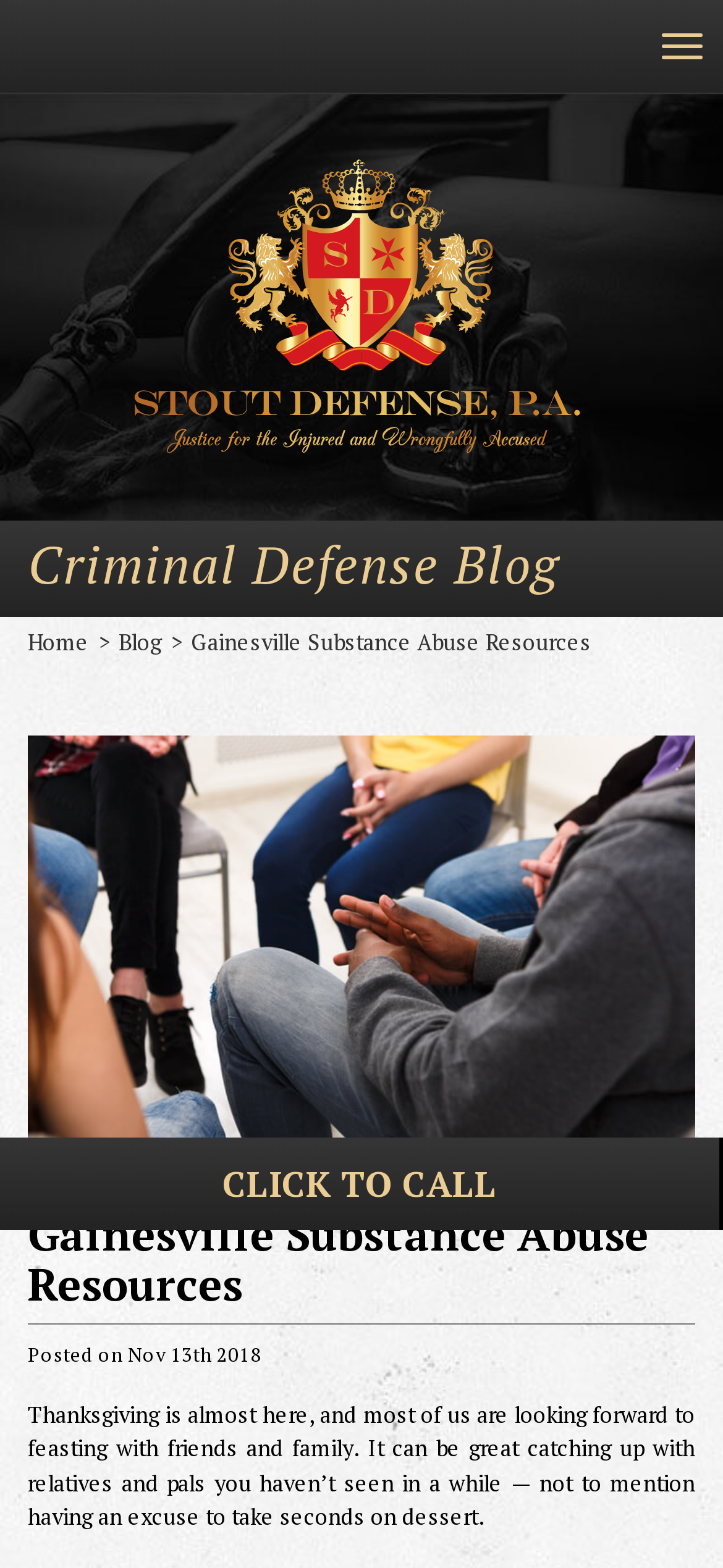Carefully examine the image and provide an in-depth answer to the question: What is the topic of the blog post?

I determined the topic of the blog post by reading the static text 'Gainesville Substance Abuse Resources' and its corresponding image, which suggests that the blog post is about substance abuse resources in Gainesville.